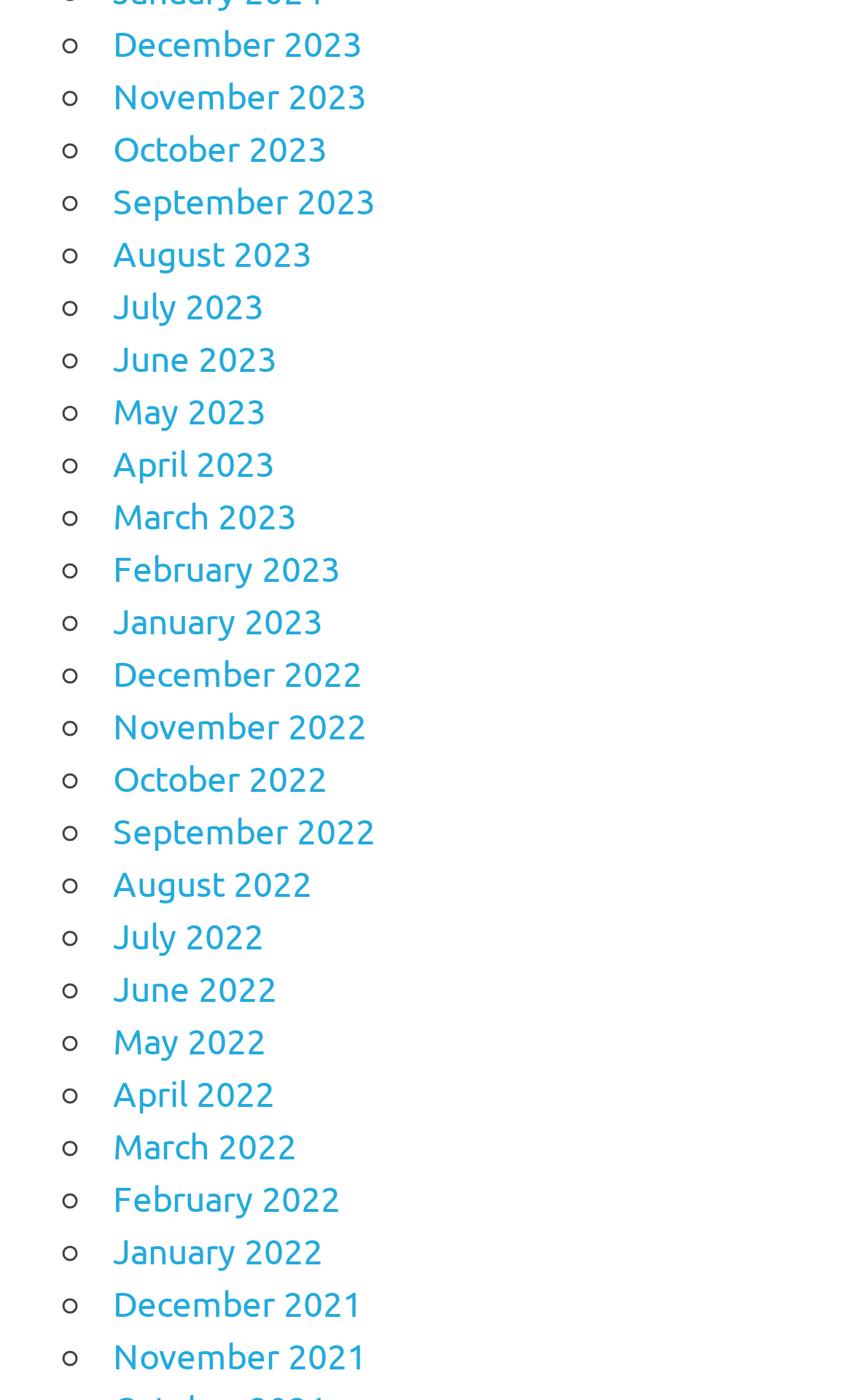Please study the image and answer the question comprehensively:
What is the earliest month listed?

By examining the list of links, I can see that the earliest month listed is December 2021, which is the last item in the list.